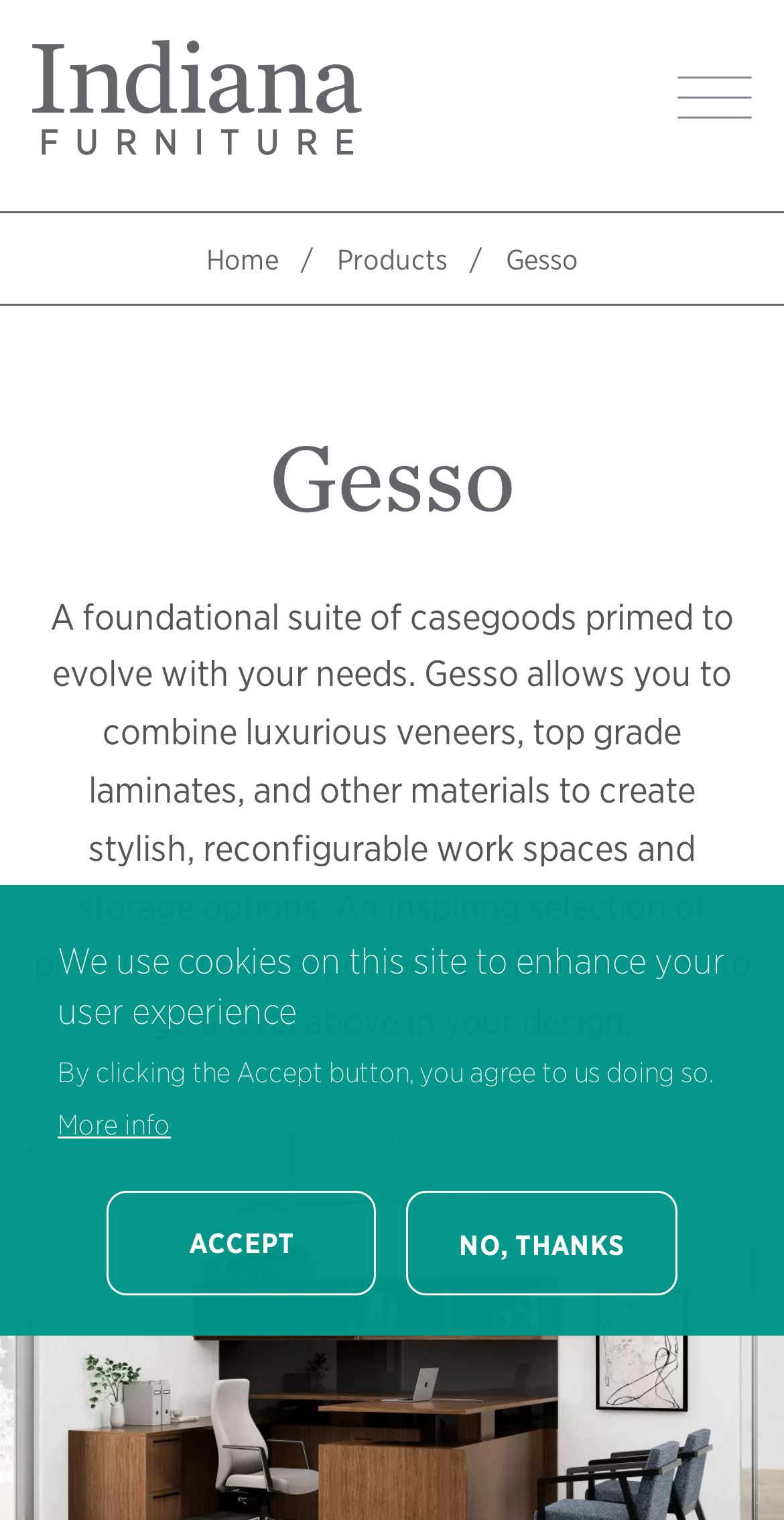Please locate the bounding box coordinates of the element that needs to be clicked to achieve the following instruction: "go to home page". The coordinates should be four float numbers between 0 and 1, i.e., [left, top, right, bottom].

[0.263, 0.16, 0.355, 0.181]